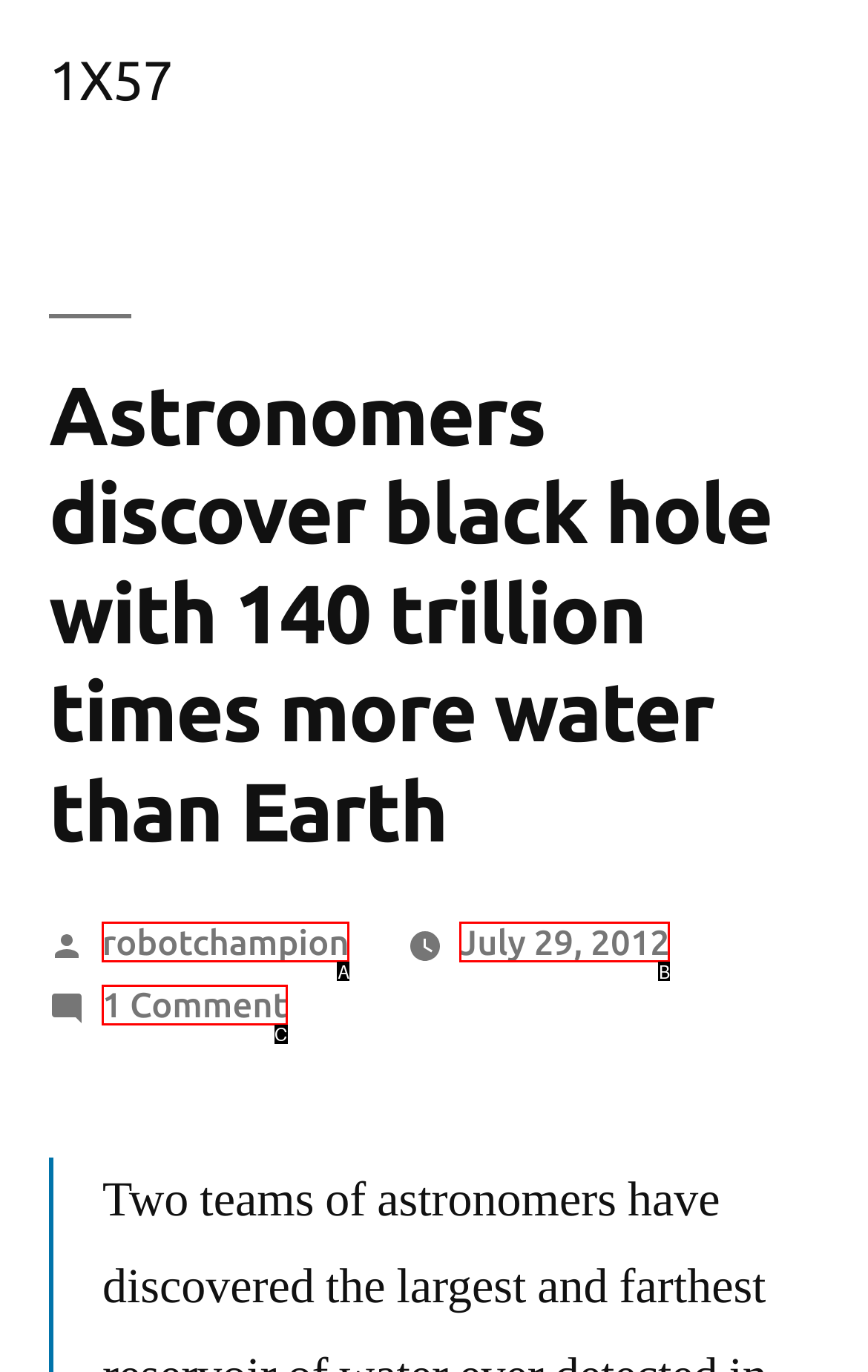Looking at the description: July 29, 2012, identify which option is the best match and respond directly with the letter of that option.

B